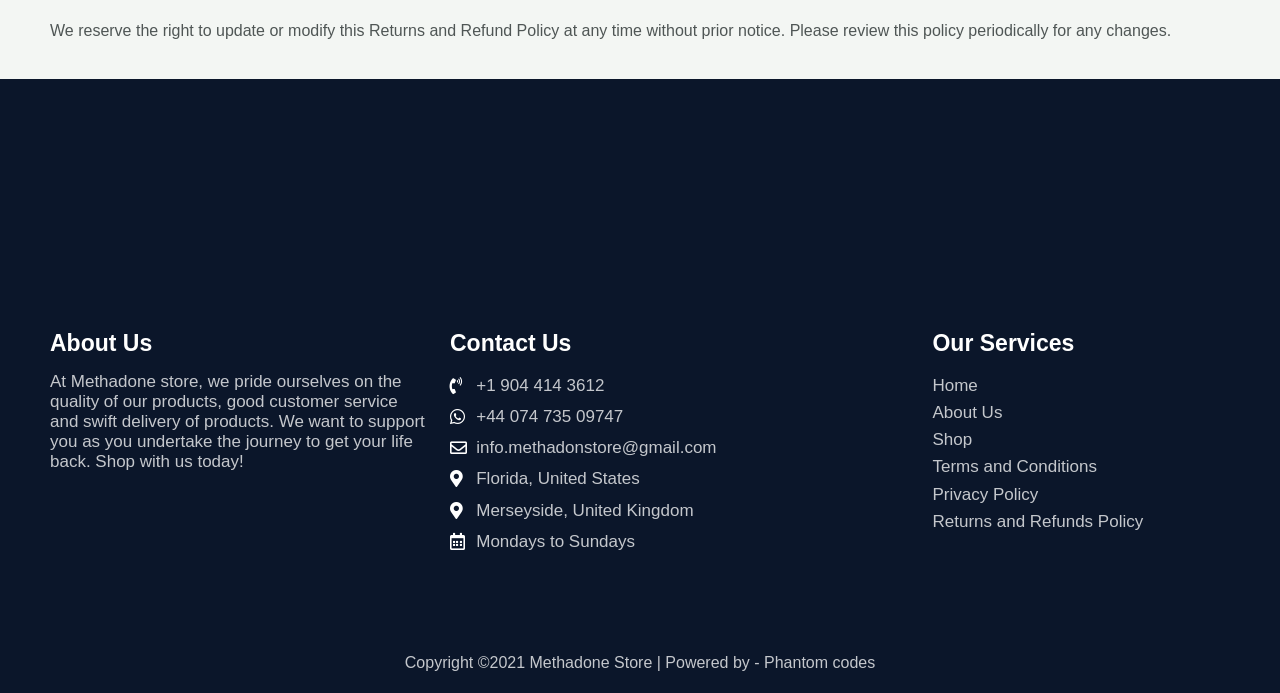What are the two countries mentioned in the 'Contact Us' section?
Using the picture, provide a one-word or short phrase answer.

United States and United Kingdom